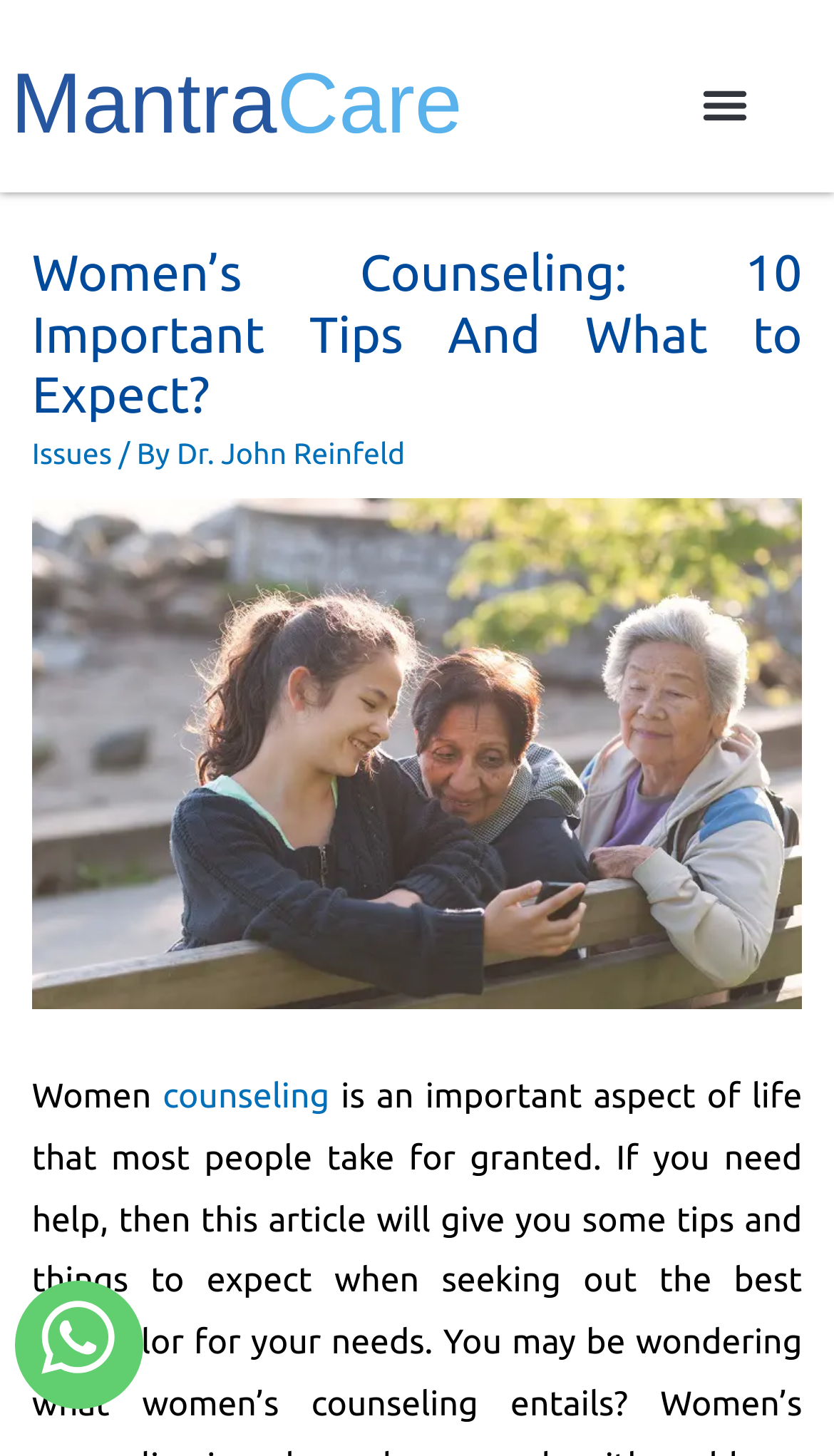Is the menu toggle button expanded?
Can you provide an in-depth and detailed response to the question?

I checked the menu toggle button's properties and found that its 'expanded' property is set to 'False', indicating that it is not expanded.